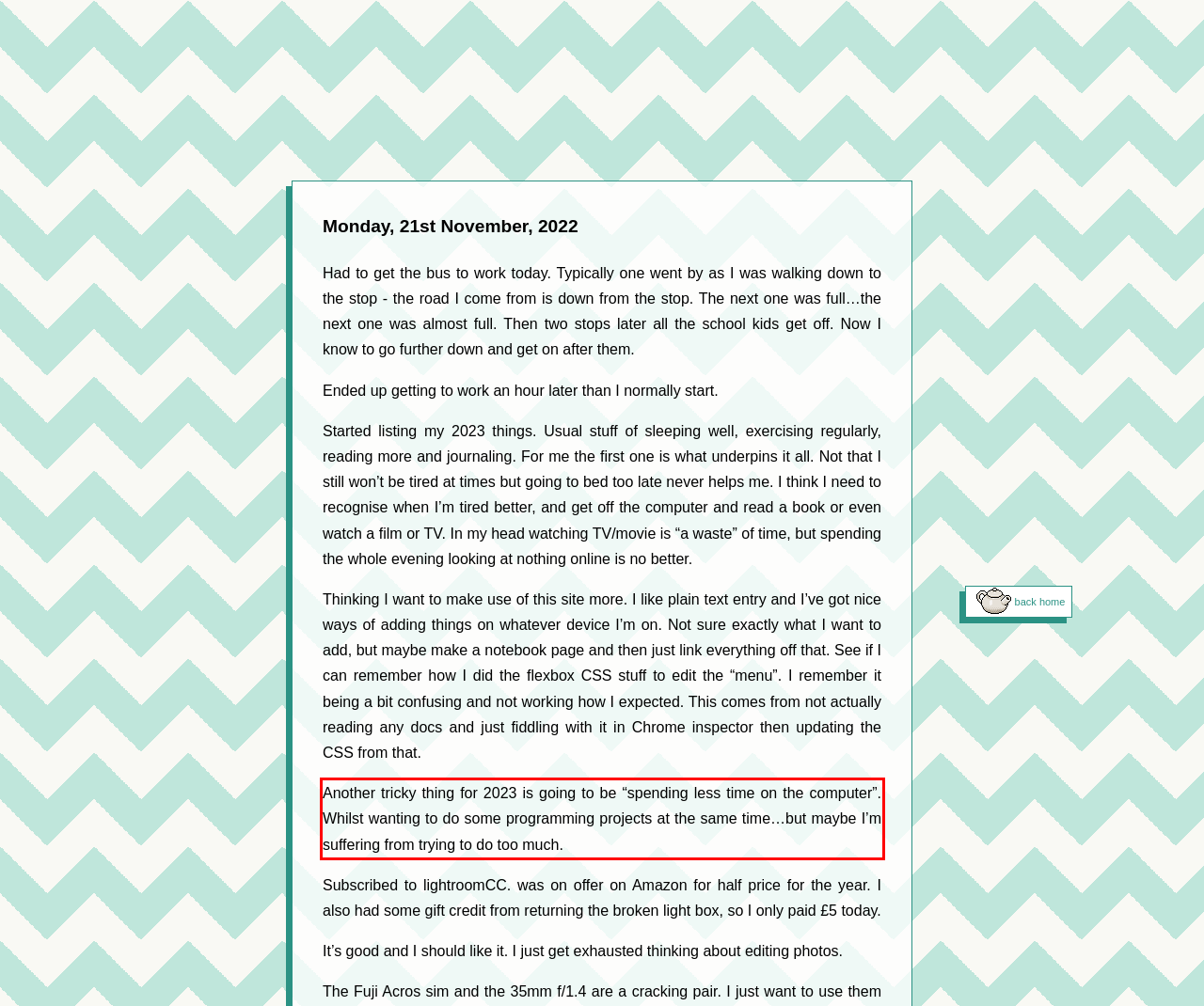Please extract the text content within the red bounding box on the webpage screenshot using OCR.

Another tricky thing for 2023 is going to be “spending less time on the computer”. Whilst wanting to do some programming projects at the same time…but maybe I’m suffering from trying to do too much.